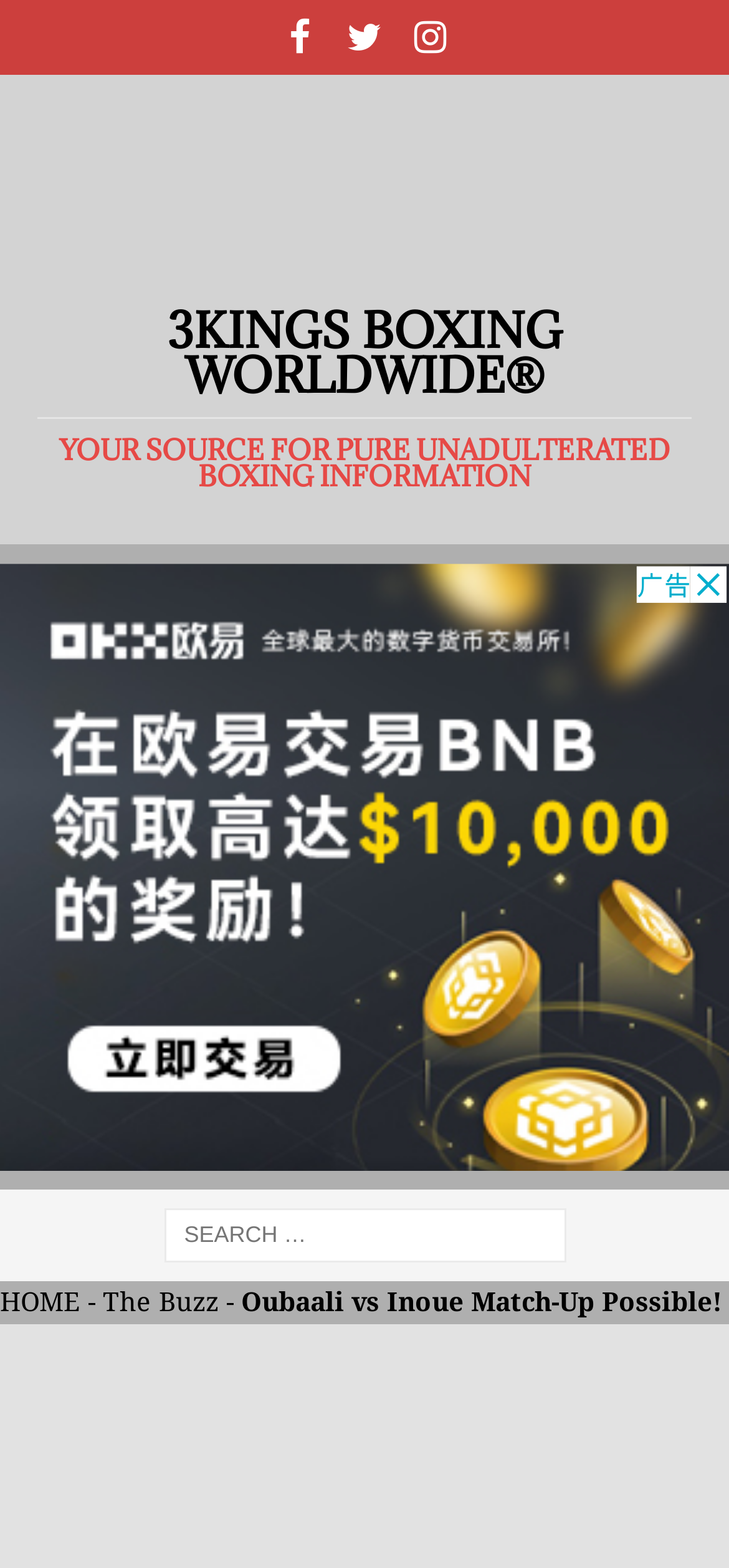Please give a succinct answer to the question in one word or phrase:
How many social media links are available?

3